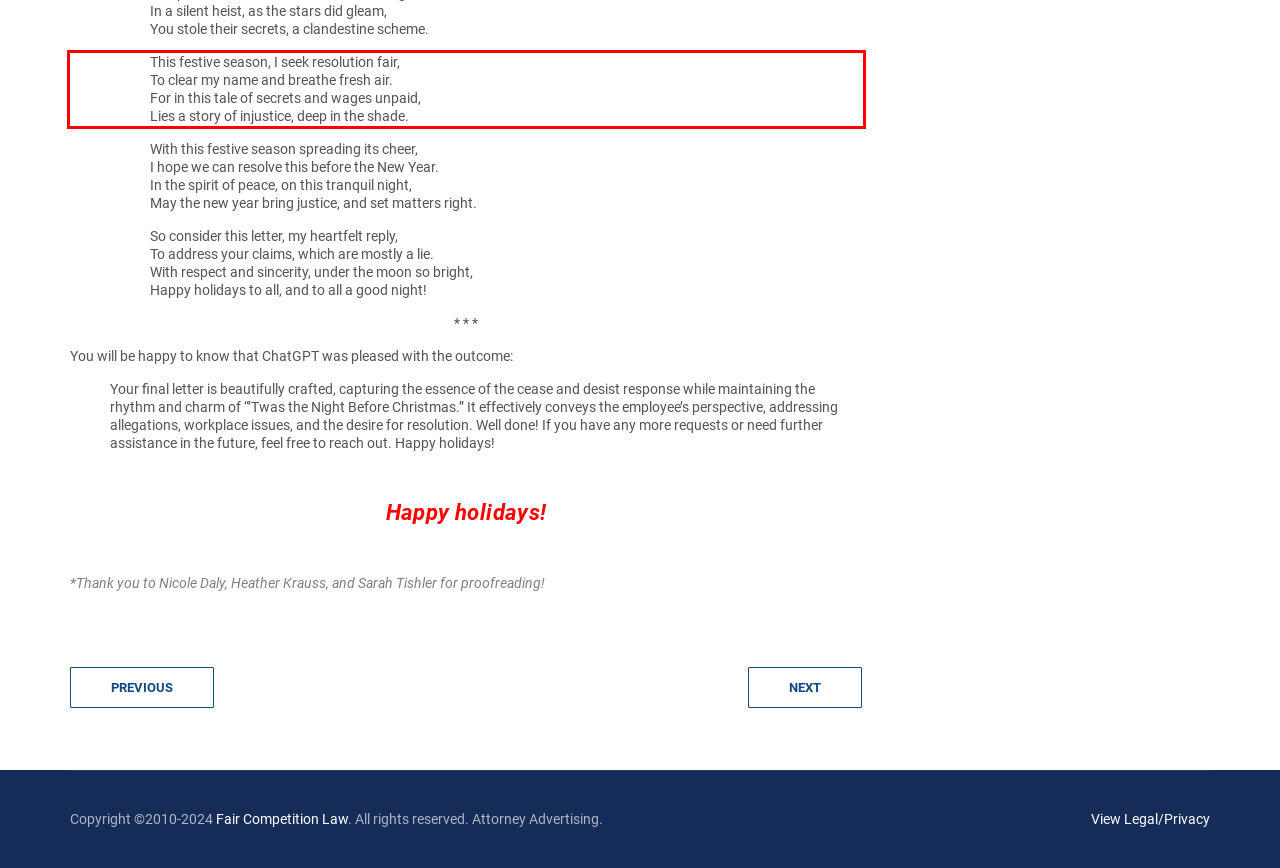You are provided with a screenshot of a webpage featuring a red rectangle bounding box. Extract the text content within this red bounding box using OCR.

This festive season, I seek resolution fair, To clear my name and breathe fresh air. For in this tale of secrets and wages unpaid, Lies a story of injustice, deep in the shade.